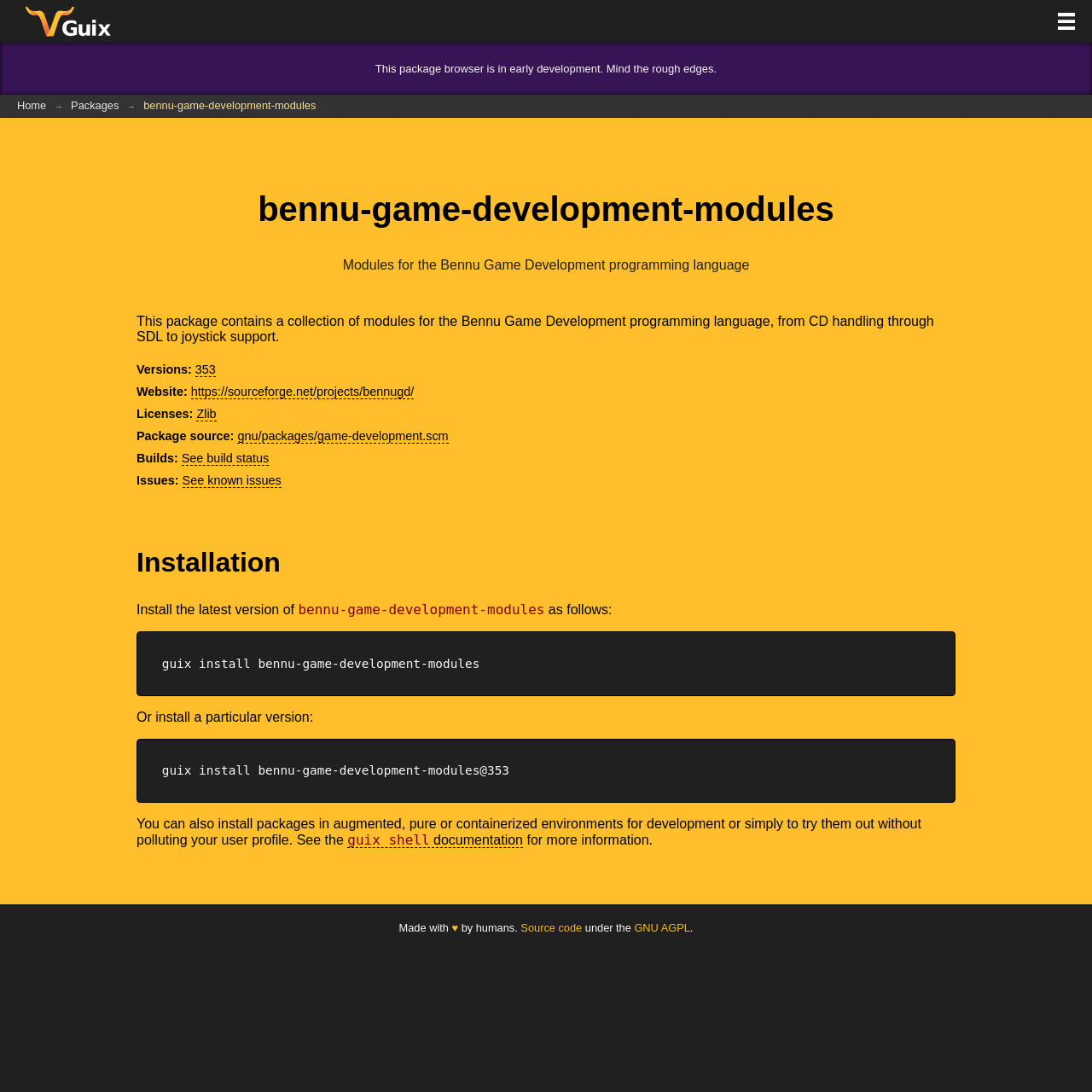What is the purpose of the bennu-game-development-modules package? Examine the screenshot and reply using just one word or a brief phrase.

Modules for Bennu Game Development